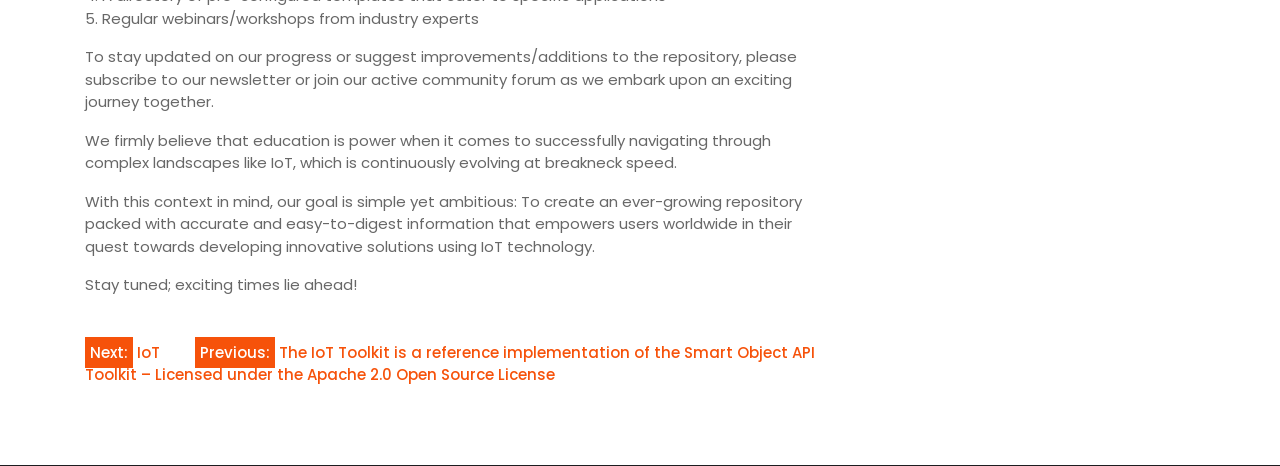How can users stay updated on the repository's progress?
Look at the image and answer the question with a single word or phrase.

Subscribe to newsletter or join community forum